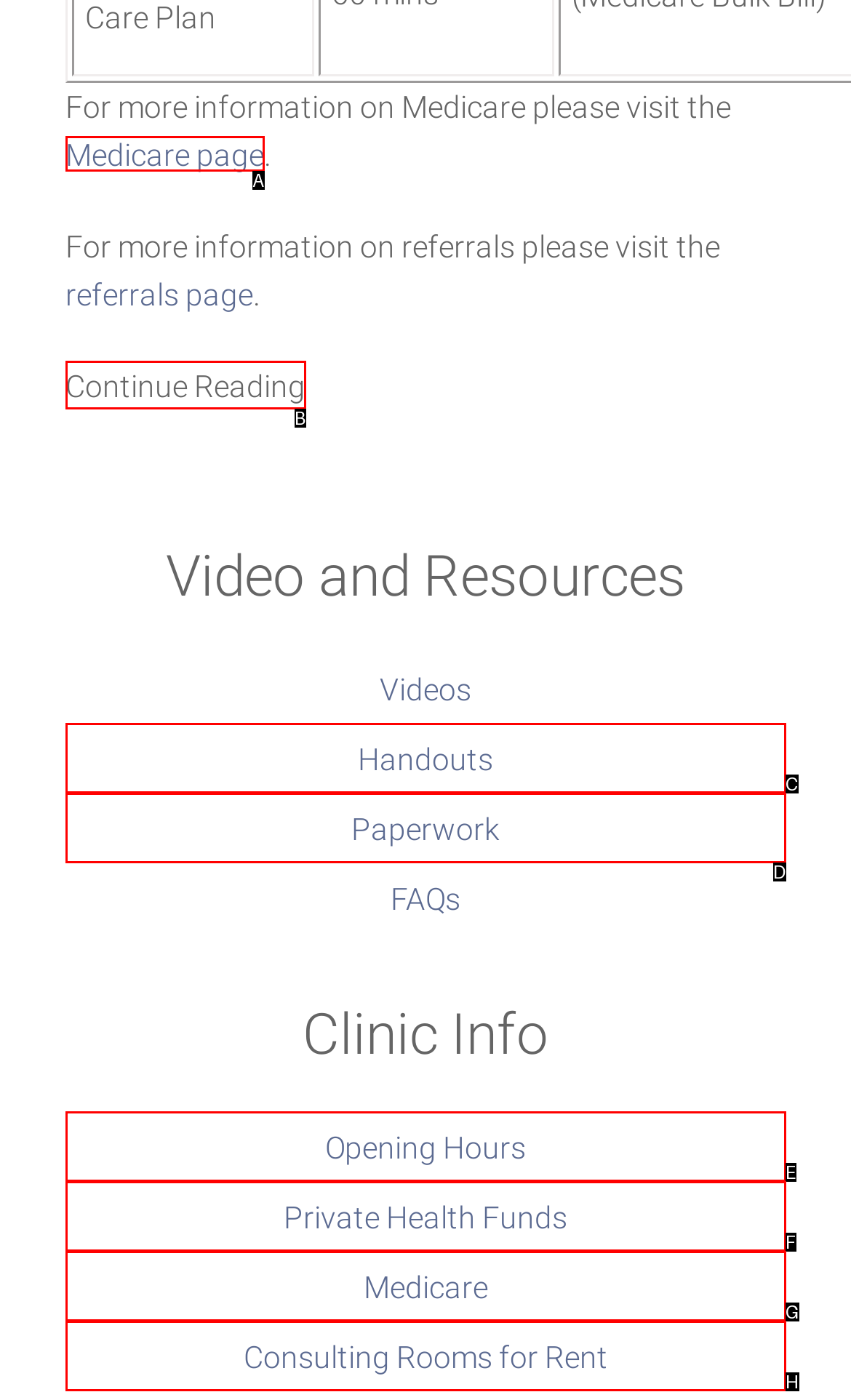Choose the letter of the option that needs to be clicked to perform the task: continue reading. Answer with the letter.

B